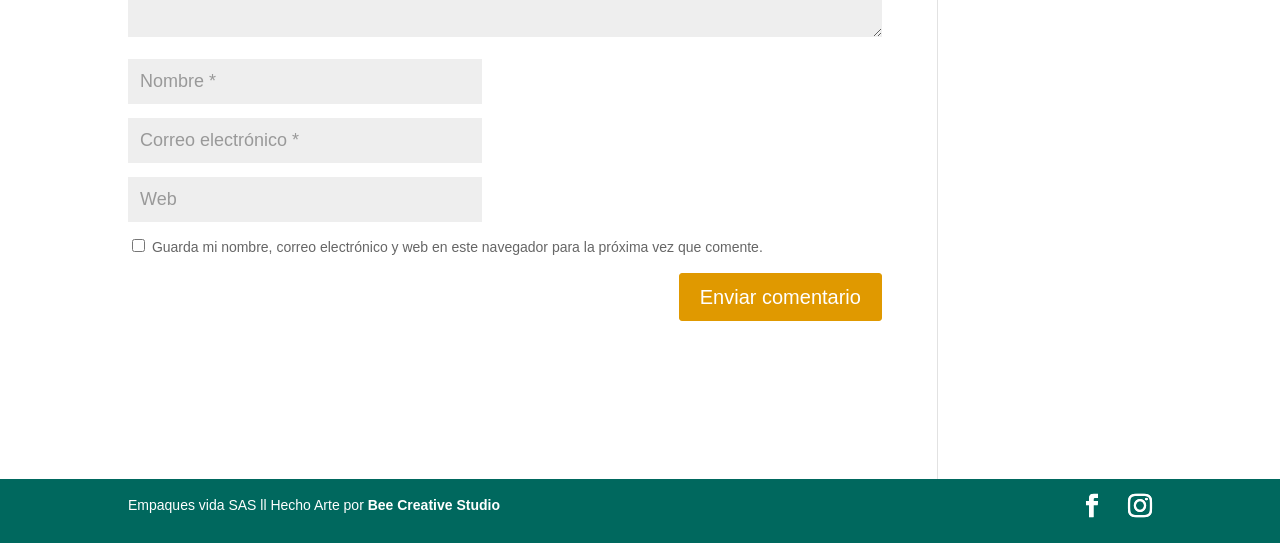Could you locate the bounding box coordinates for the section that should be clicked to accomplish this task: "Check the save comment box".

[0.103, 0.439, 0.113, 0.463]